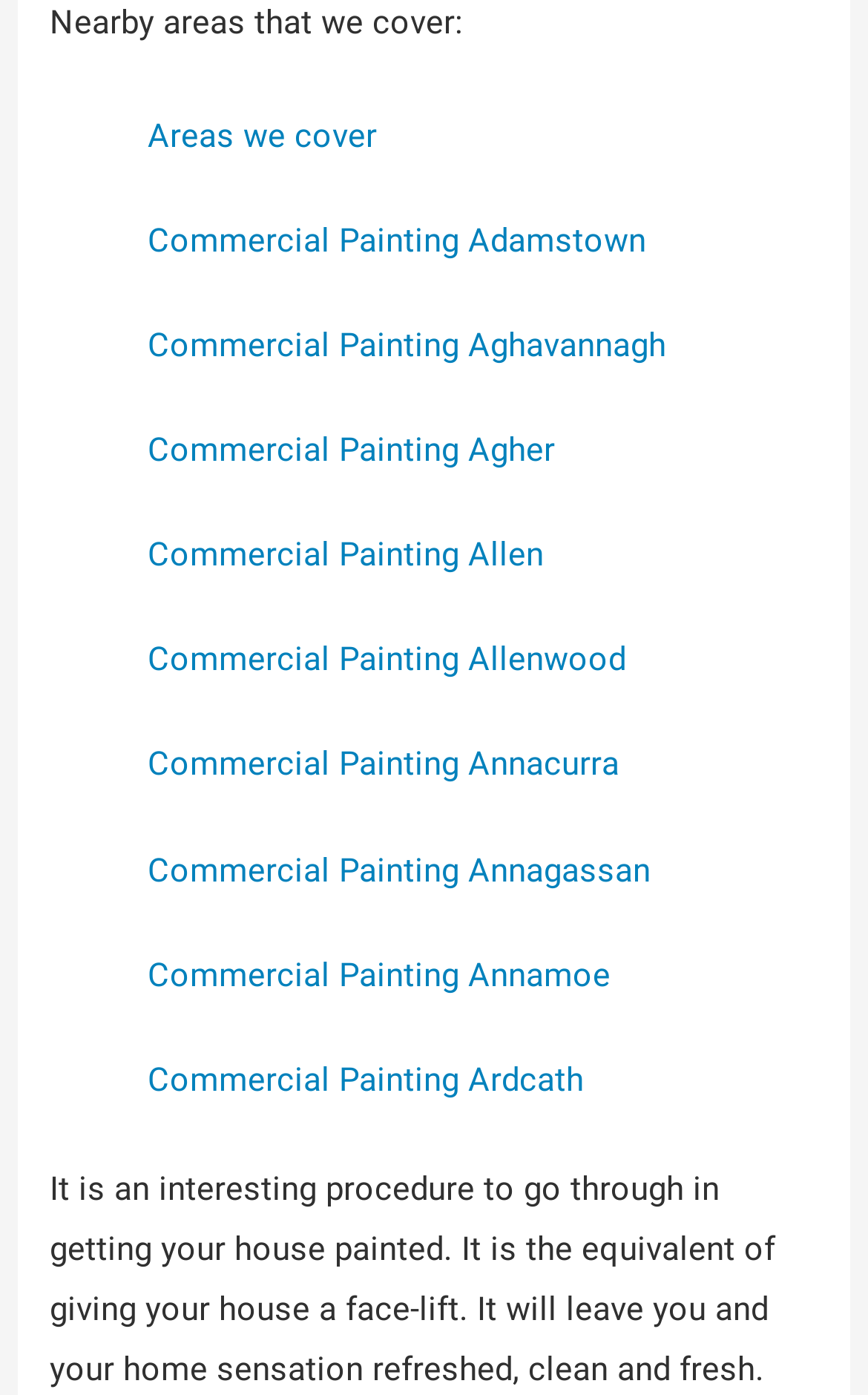Please specify the coordinates of the bounding box for the element that should be clicked to carry out this instruction: "Learn about commercial painting in Adamstown". The coordinates must be four float numbers between 0 and 1, formatted as [left, top, right, bottom].

[0.17, 0.158, 0.744, 0.187]